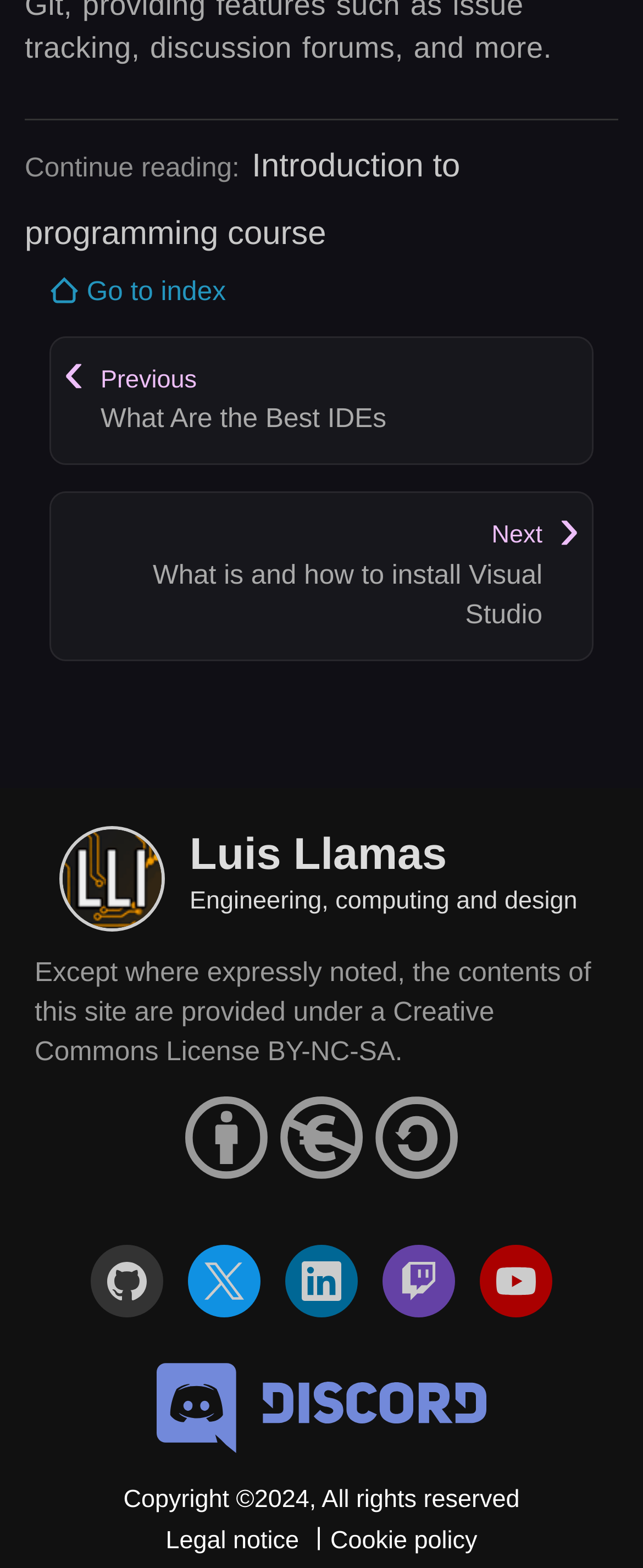What is the name of the course being introduced?
Refer to the image and provide a concise answer in one word or phrase.

Introduction to programming